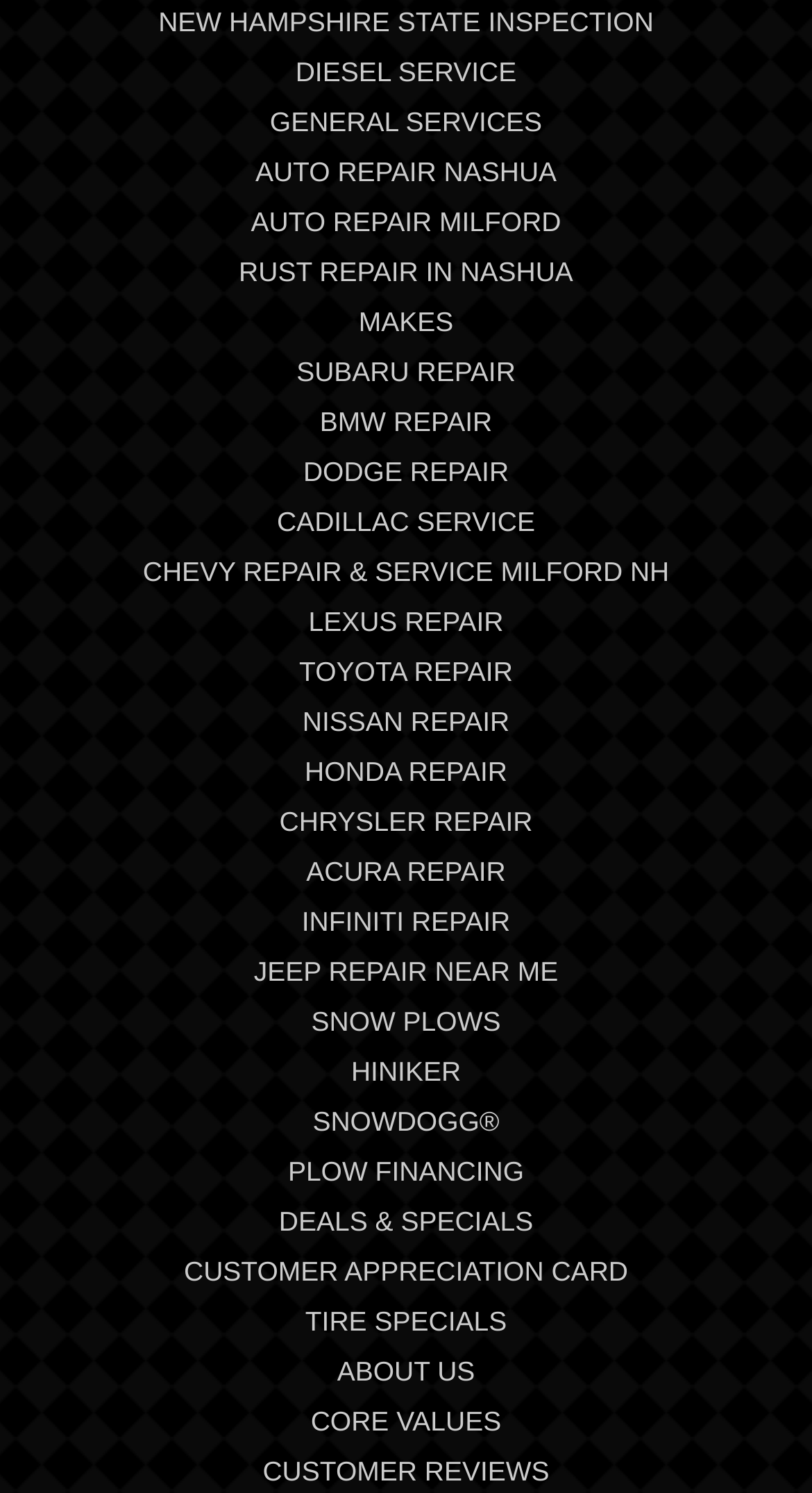Please determine the bounding box coordinates of the element's region to click in order to carry out the following instruction: "Learn about CUSTOMER REVIEWS". The coordinates should be four float numbers between 0 and 1, i.e., [left, top, right, bottom].

[0.323, 0.975, 0.677, 0.996]